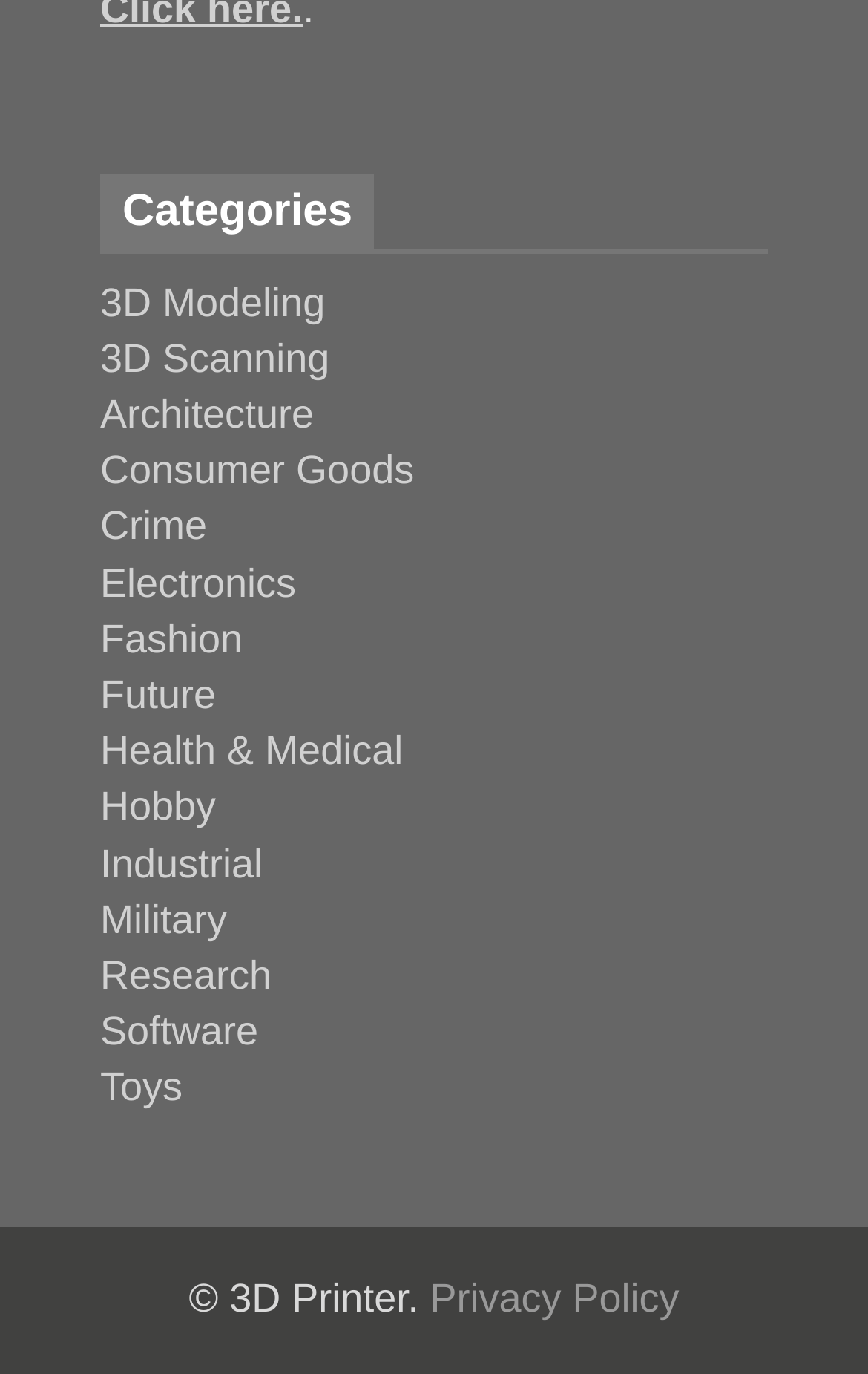Identify the bounding box coordinates of the clickable region to carry out the given instruction: "Learn about Health & Medical".

[0.115, 0.53, 0.464, 0.563]